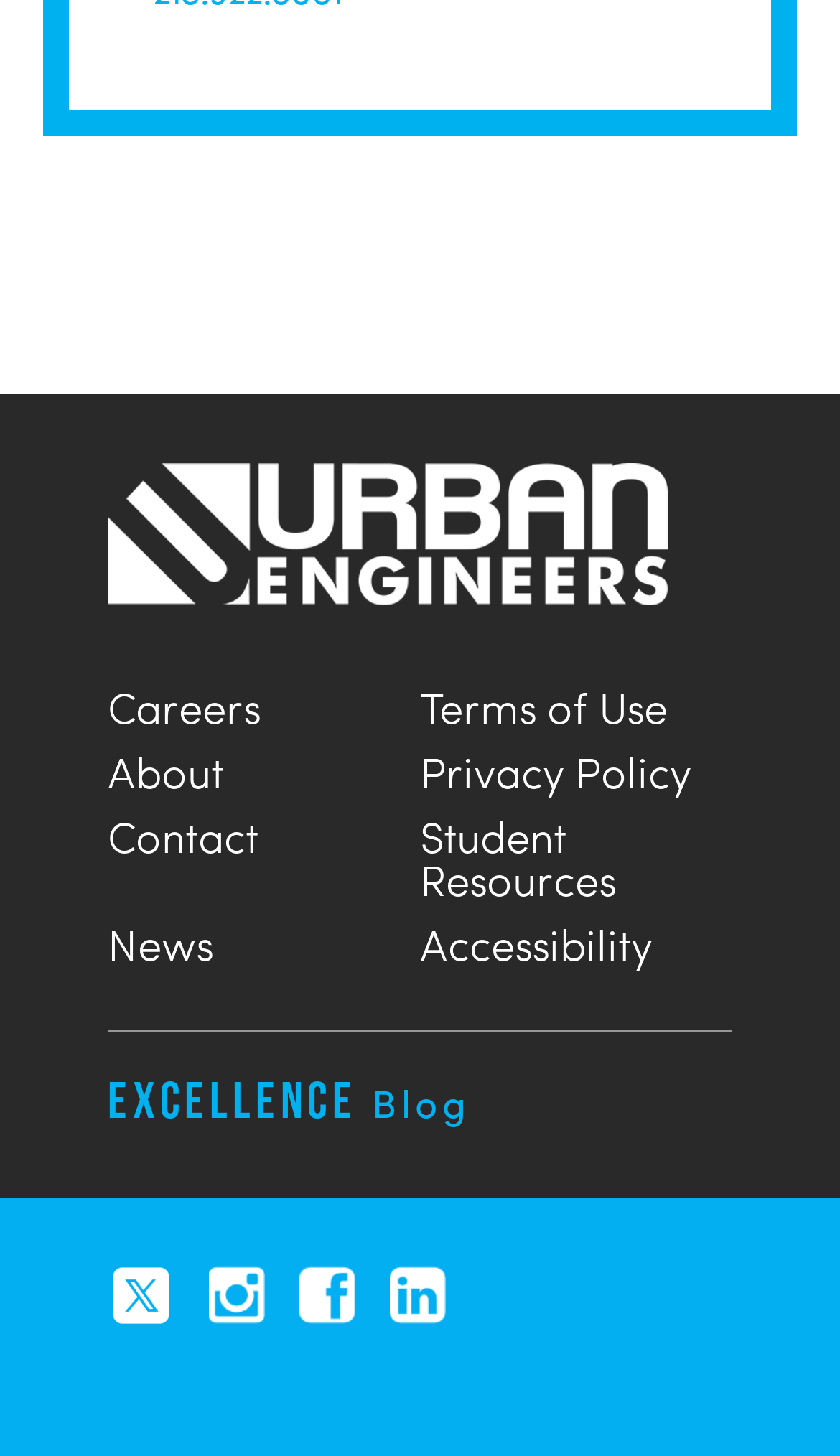Is there a blog link on the webpage?
Use the information from the image to give a detailed answer to the question.

I searched the webpage and found a link called 'Excellence Blog', which suggests that there is a blog on the webpage.